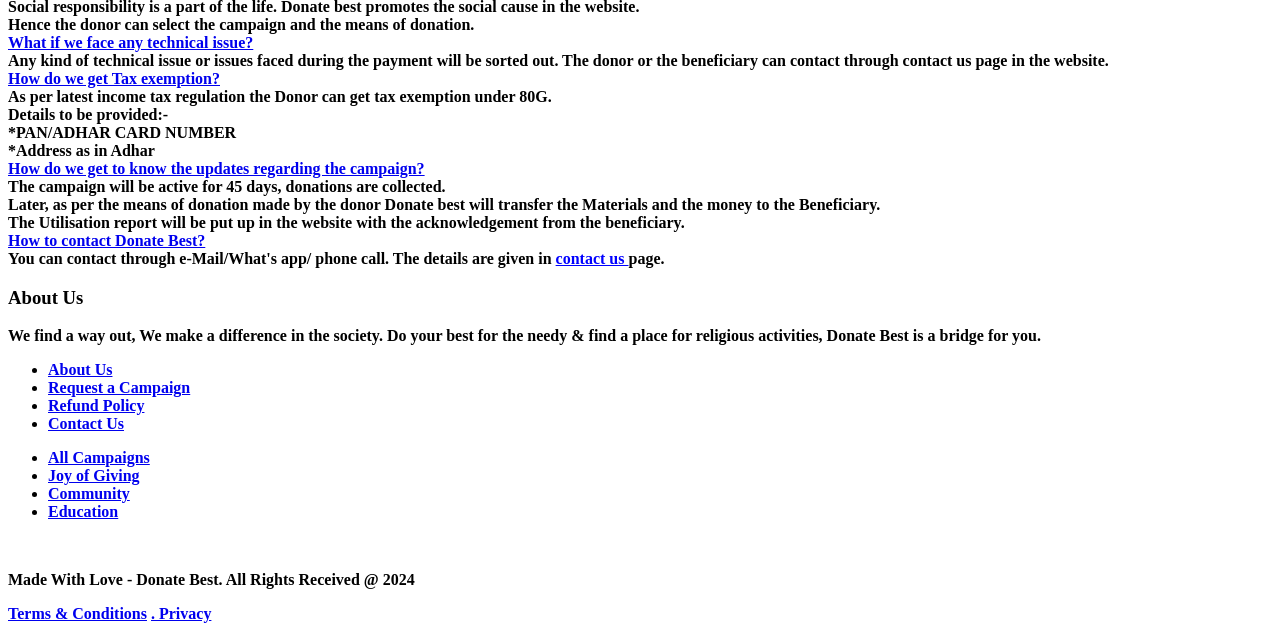Locate the UI element described as follows: "How to contact Donate Best?". Return the bounding box coordinates as four float numbers between 0 and 1 in the order [left, top, right, bottom].

[0.006, 0.368, 0.16, 0.395]